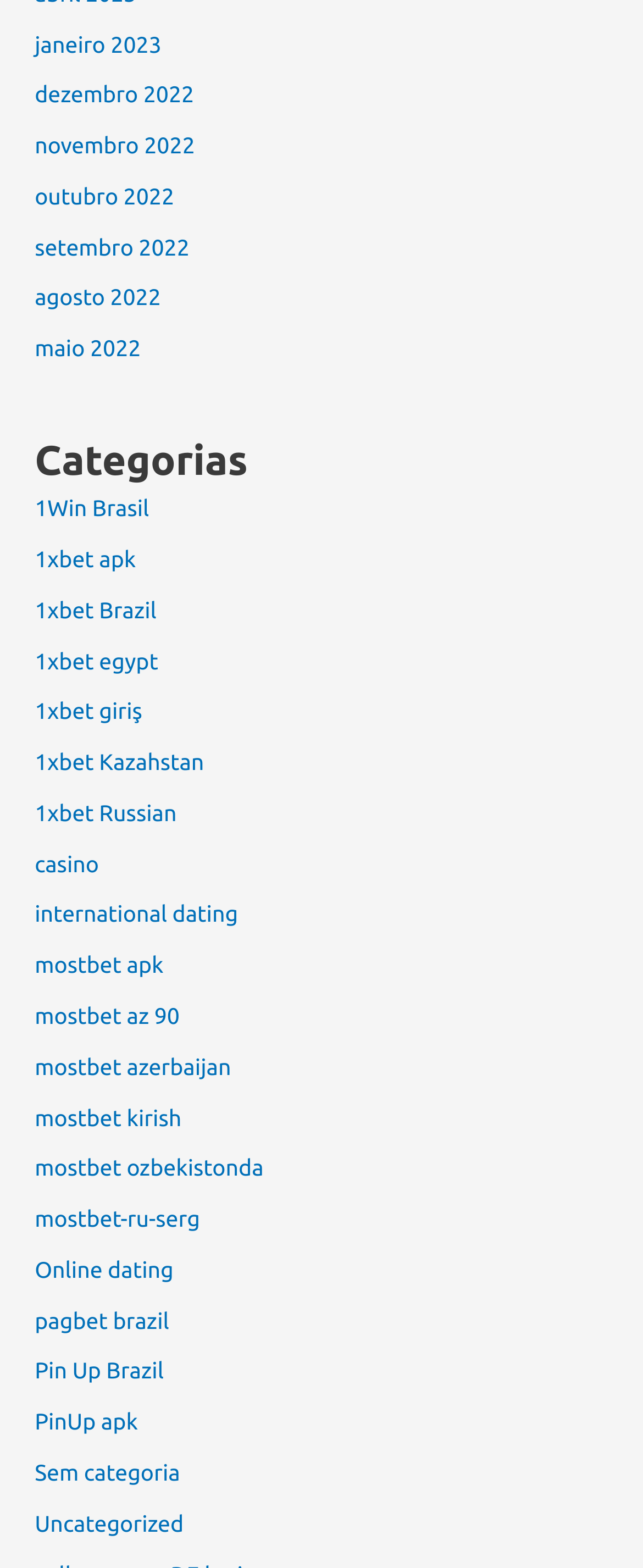Please find the bounding box coordinates of the element that needs to be clicked to perform the following instruction: "Read about Online dating". The bounding box coordinates should be four float numbers between 0 and 1, represented as [left, top, right, bottom].

[0.054, 0.801, 0.27, 0.818]